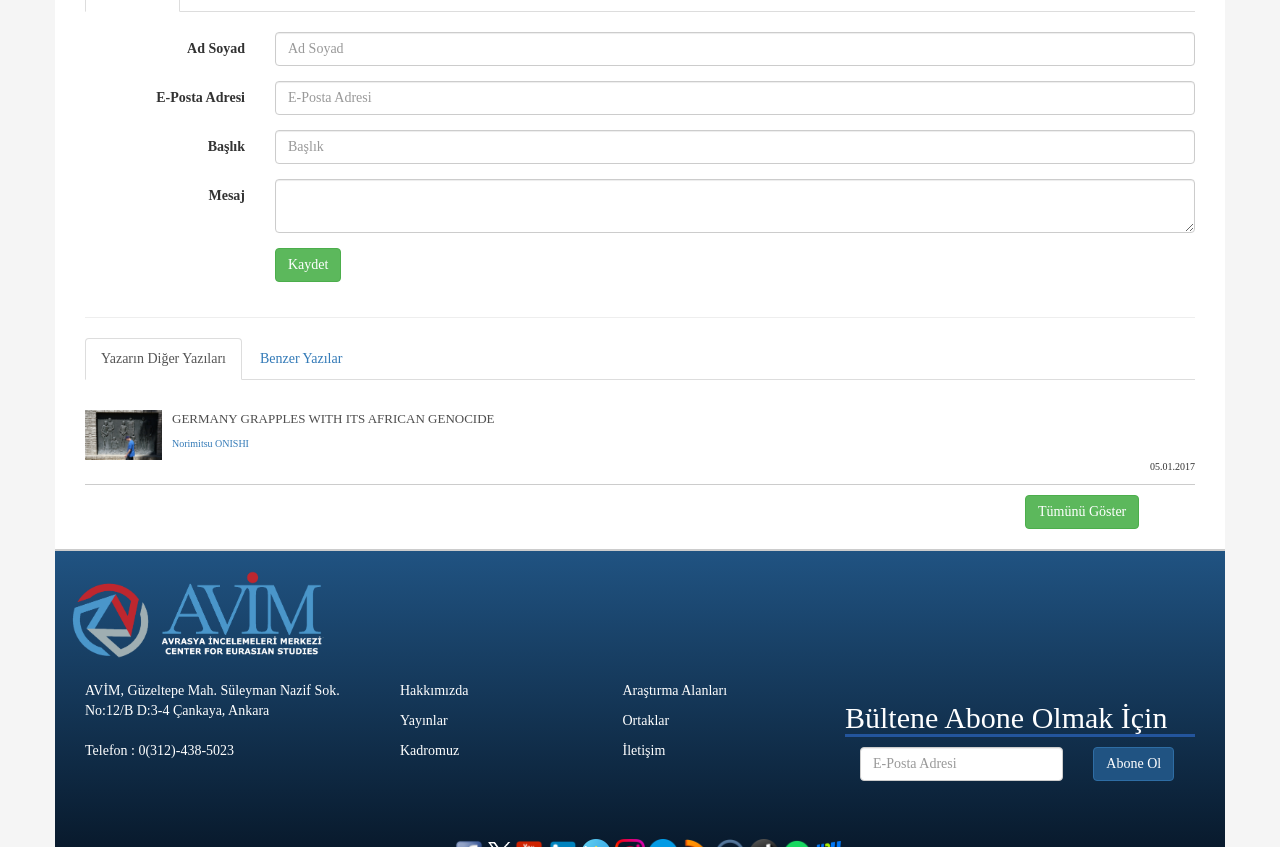How many textboxes are required?
Give a detailed response to the question by analyzing the screenshot.

I counted the number of textboxes with the 'required: True' attribute, which are 'Ad Soyad', 'E-Posta Adresi', 'Başlık', and 'Mesaj'.